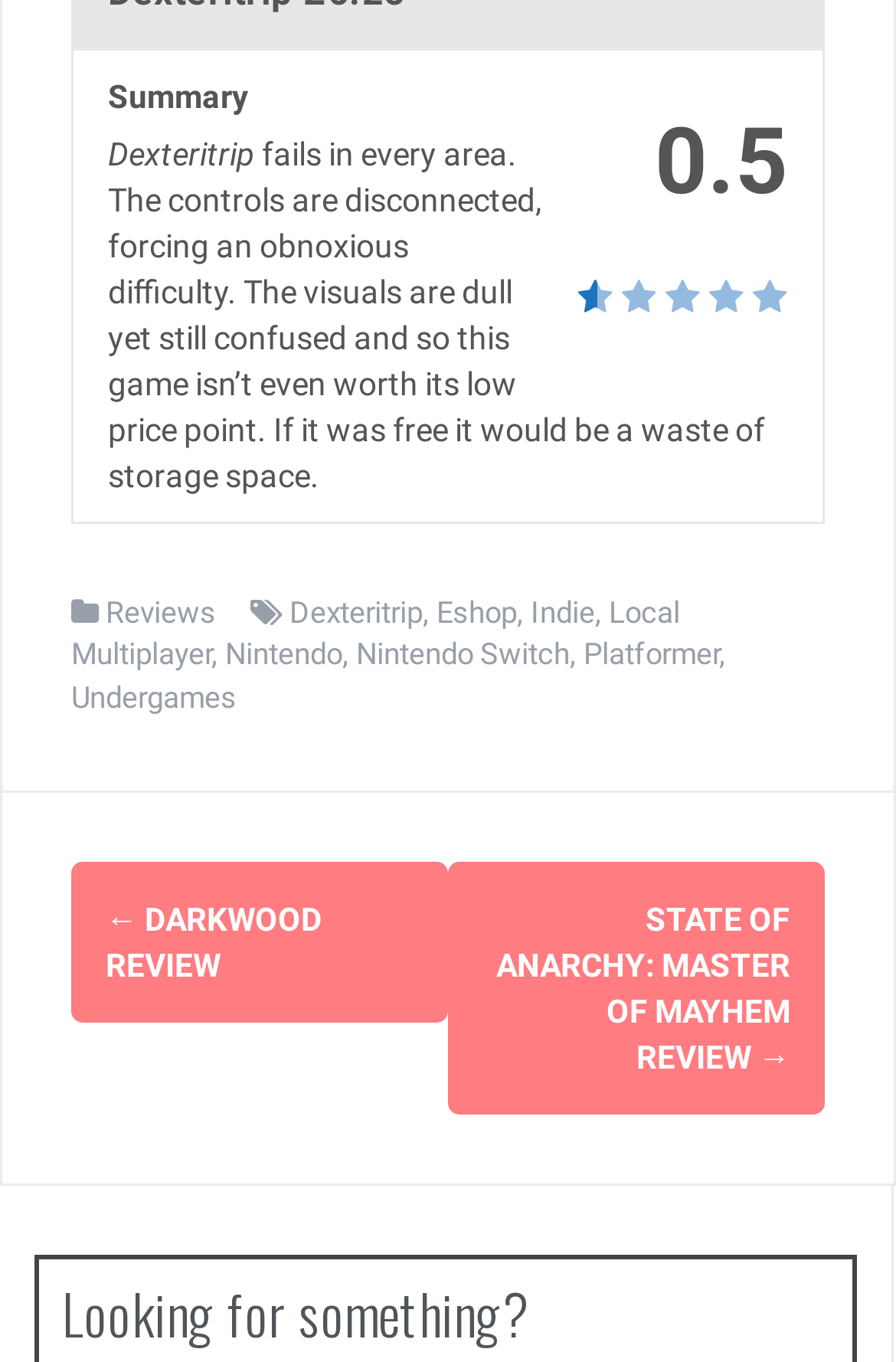Find the bounding box coordinates of the clickable region needed to perform the following instruction: "Go to Dexteritrip". The coordinates should be provided as four float numbers between 0 and 1, i.e., [left, top, right, bottom].

[0.323, 0.437, 0.472, 0.462]